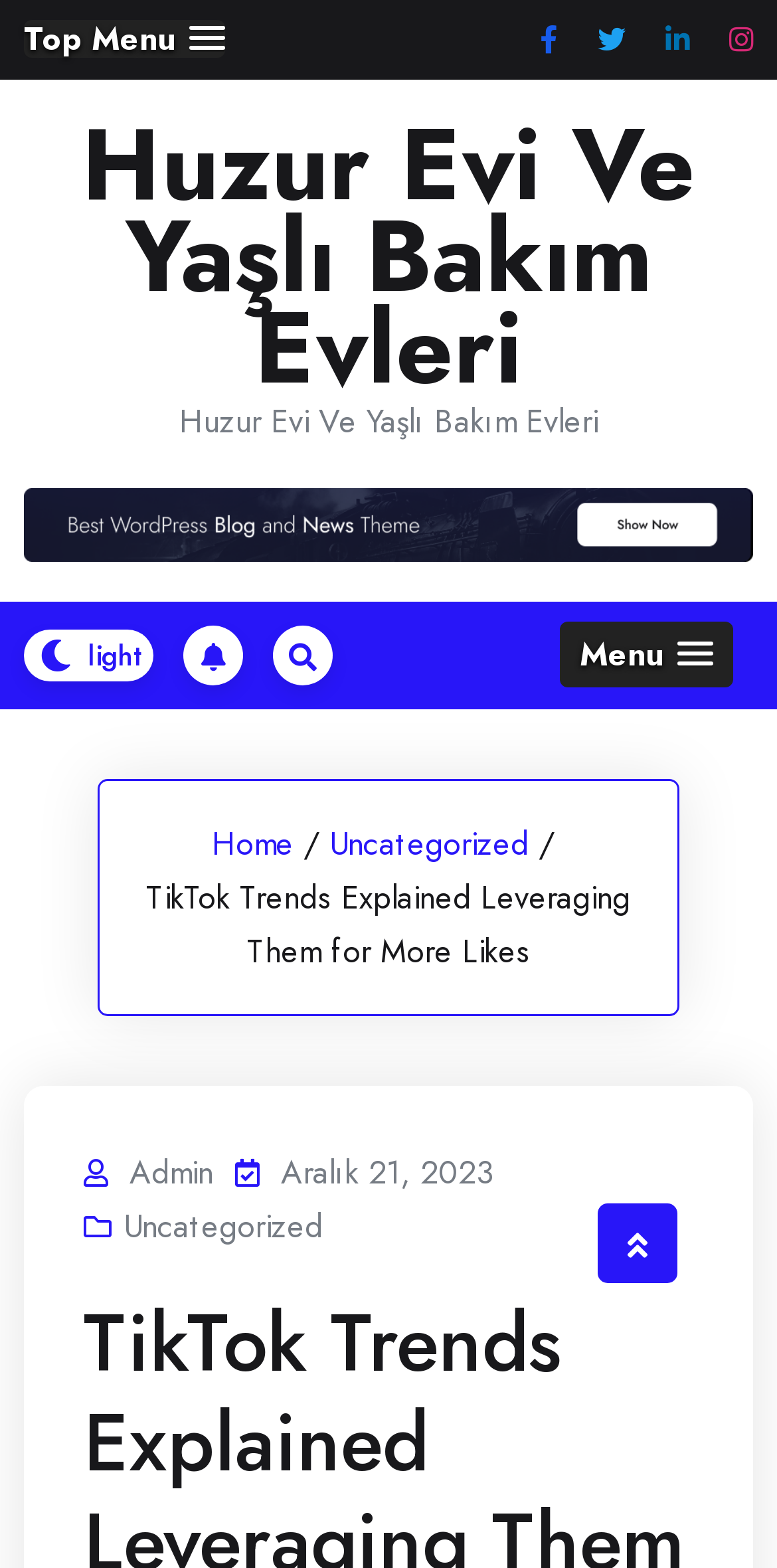Could you locate the bounding box coordinates for the section that should be clicked to accomplish this task: "Go to Huzur Evi Ve Yaşlı Bakım Evleri page".

[0.031, 0.076, 0.969, 0.252]